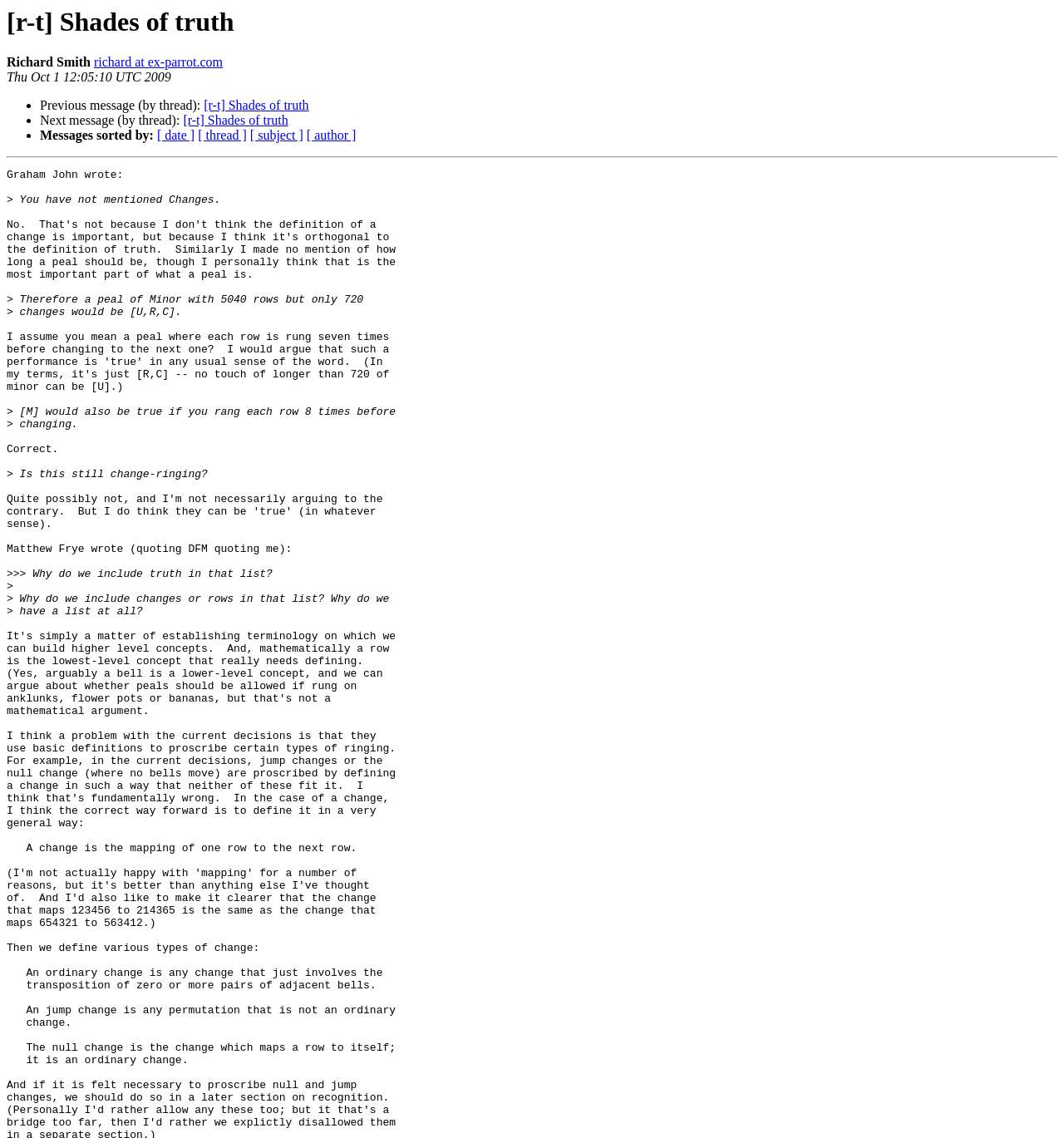Locate the bounding box of the UI element described in the following text: "[ subject ]".

[0.235, 0.113, 0.285, 0.125]